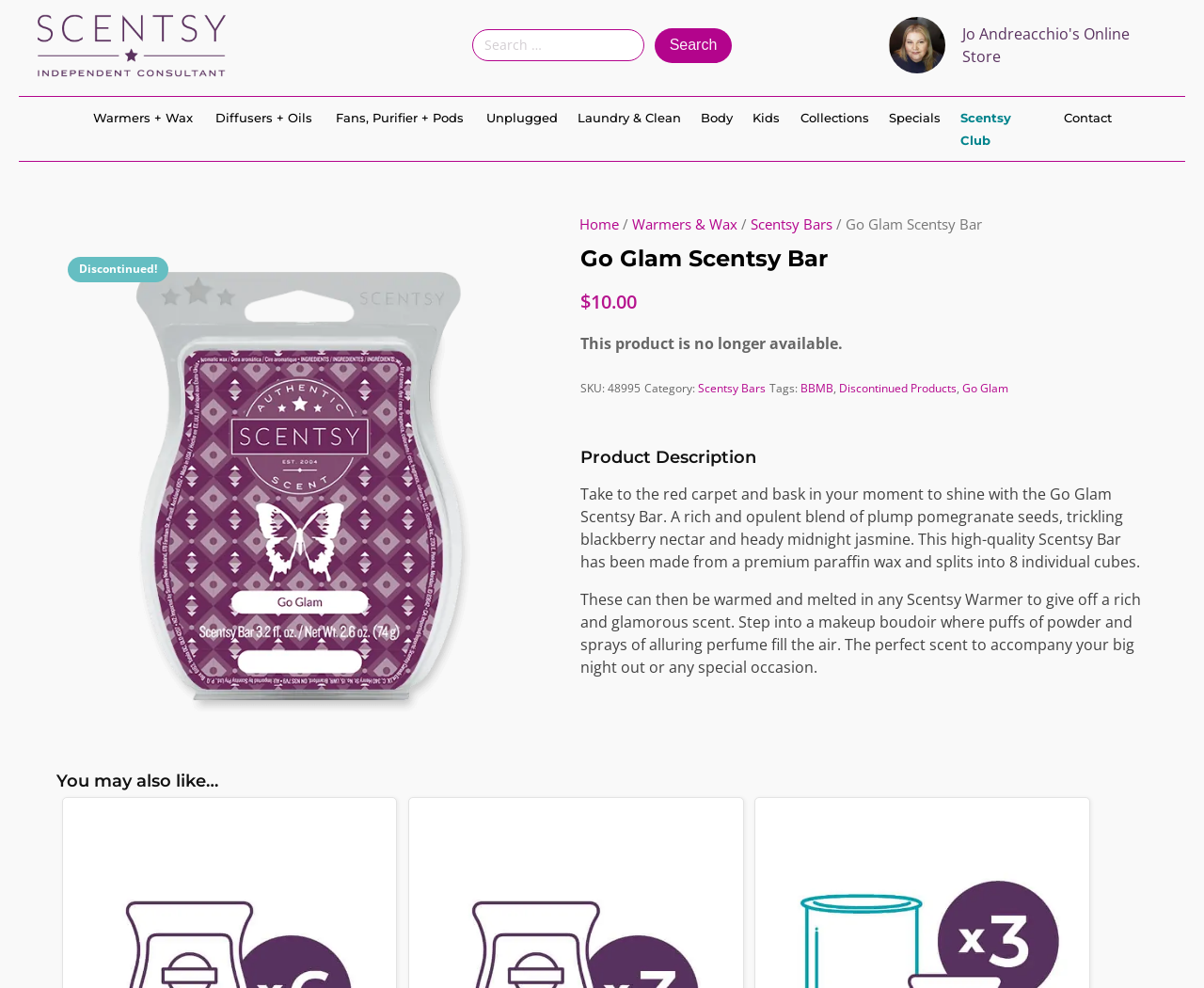Using the element description: "Fans, Purifier + Pods", determine the bounding box coordinates for the specified UI element. The coordinates should be four float numbers between 0 and 1, [left, top, right, bottom].

[0.279, 0.107, 0.385, 0.13]